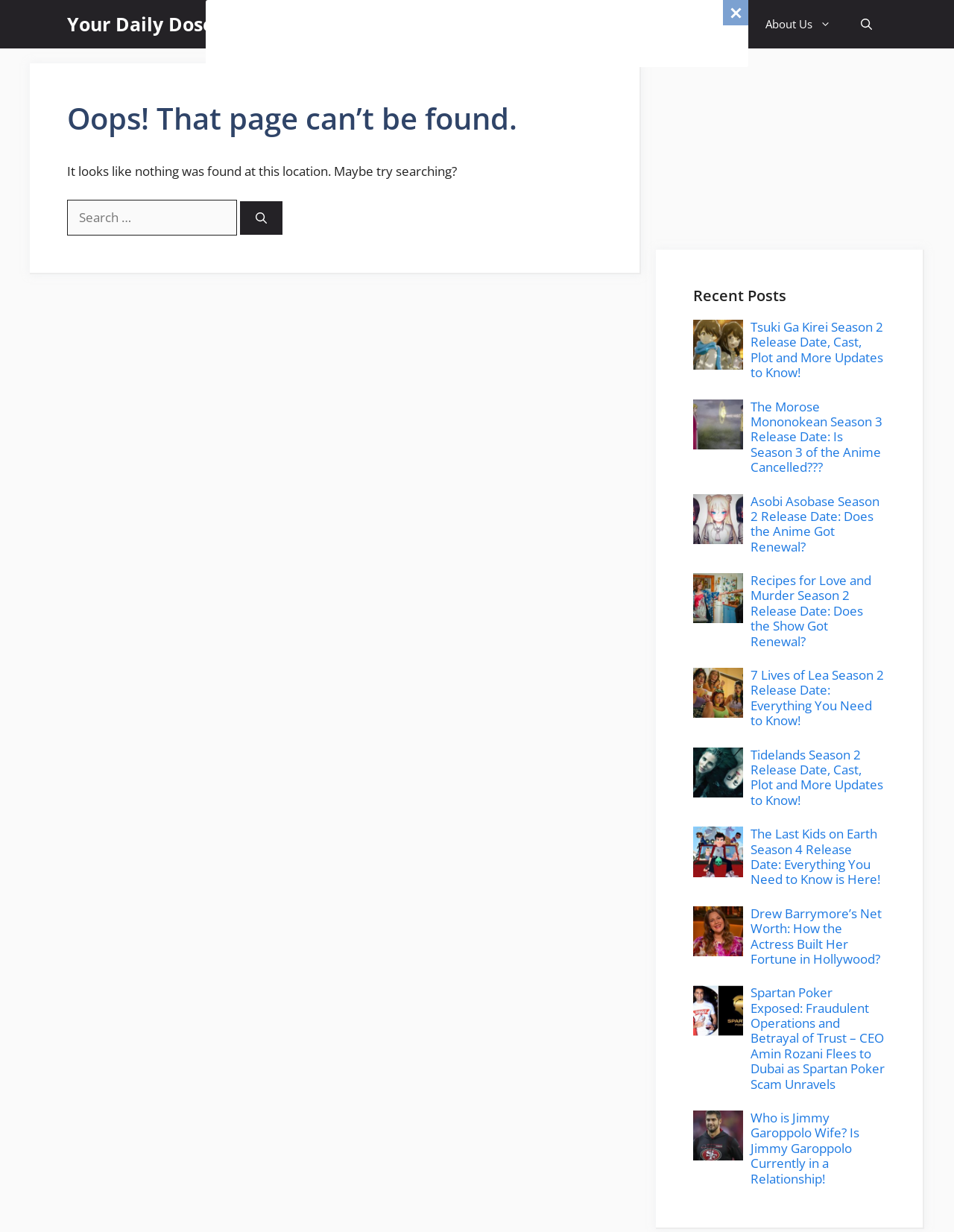What is the error message displayed on the webpage?
Based on the visual details in the image, please answer the question thoroughly.

The error message is displayed in a heading element with the text 'Oops! That page can’t be found.' which is located within a HeaderAsNonLandmark element.